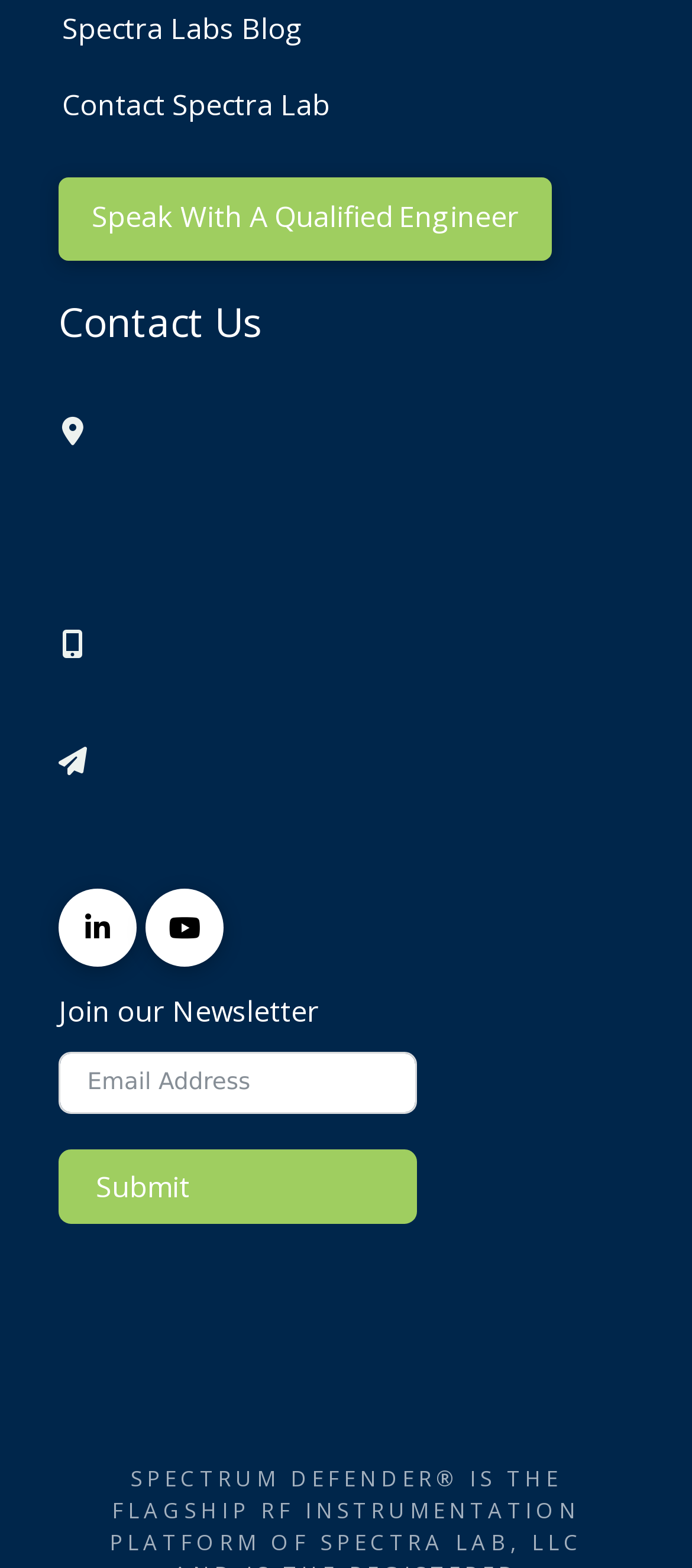For the element described, predict the bounding box coordinates as (top-left x, top-left y, bottom-right x, bottom-right y). All values should be between 0 and 1. Element description: Submit

[0.085, 0.733, 0.603, 0.78]